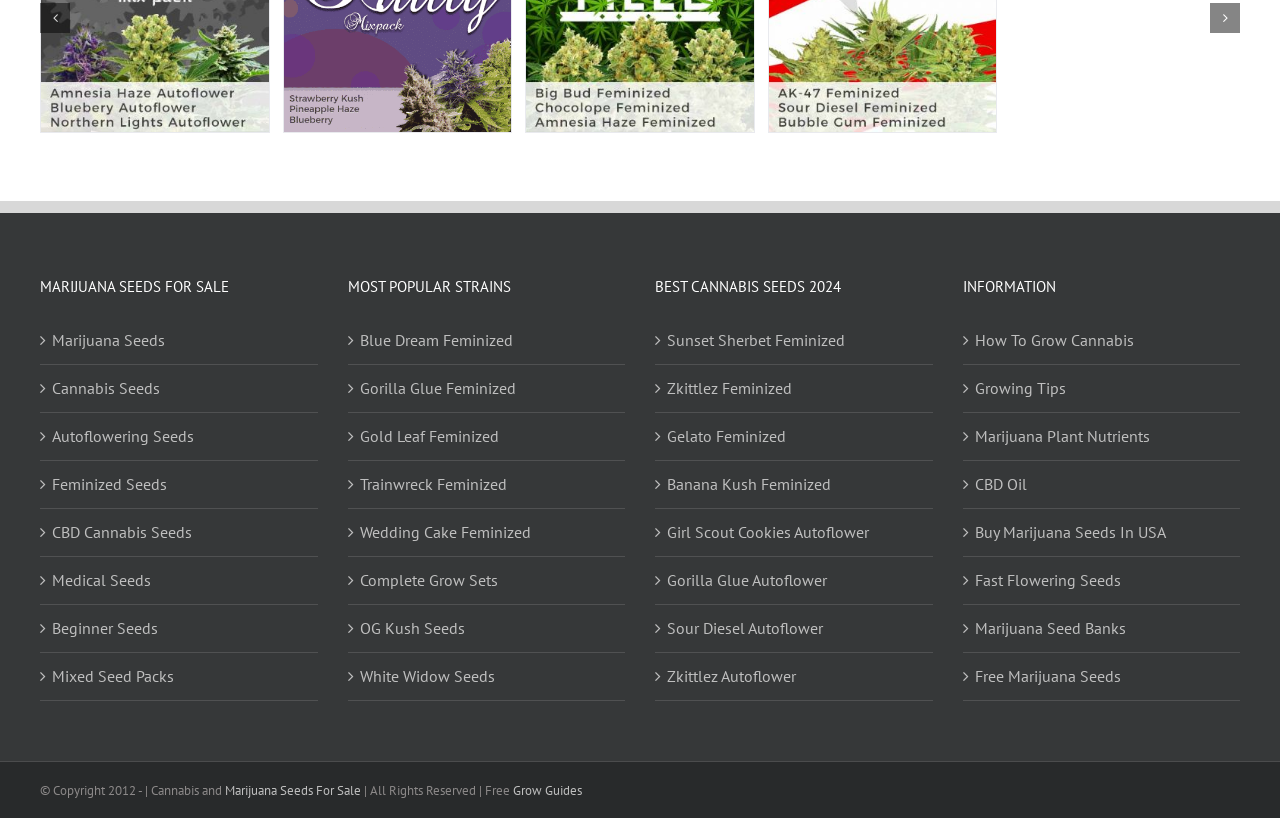Given the description of the UI element: "Buy Marijuana Seeds In USA", predict the bounding box coordinates in the form of [left, top, right, bottom], with each value being a float between 0 and 1.

[0.761, 0.634, 0.961, 0.667]